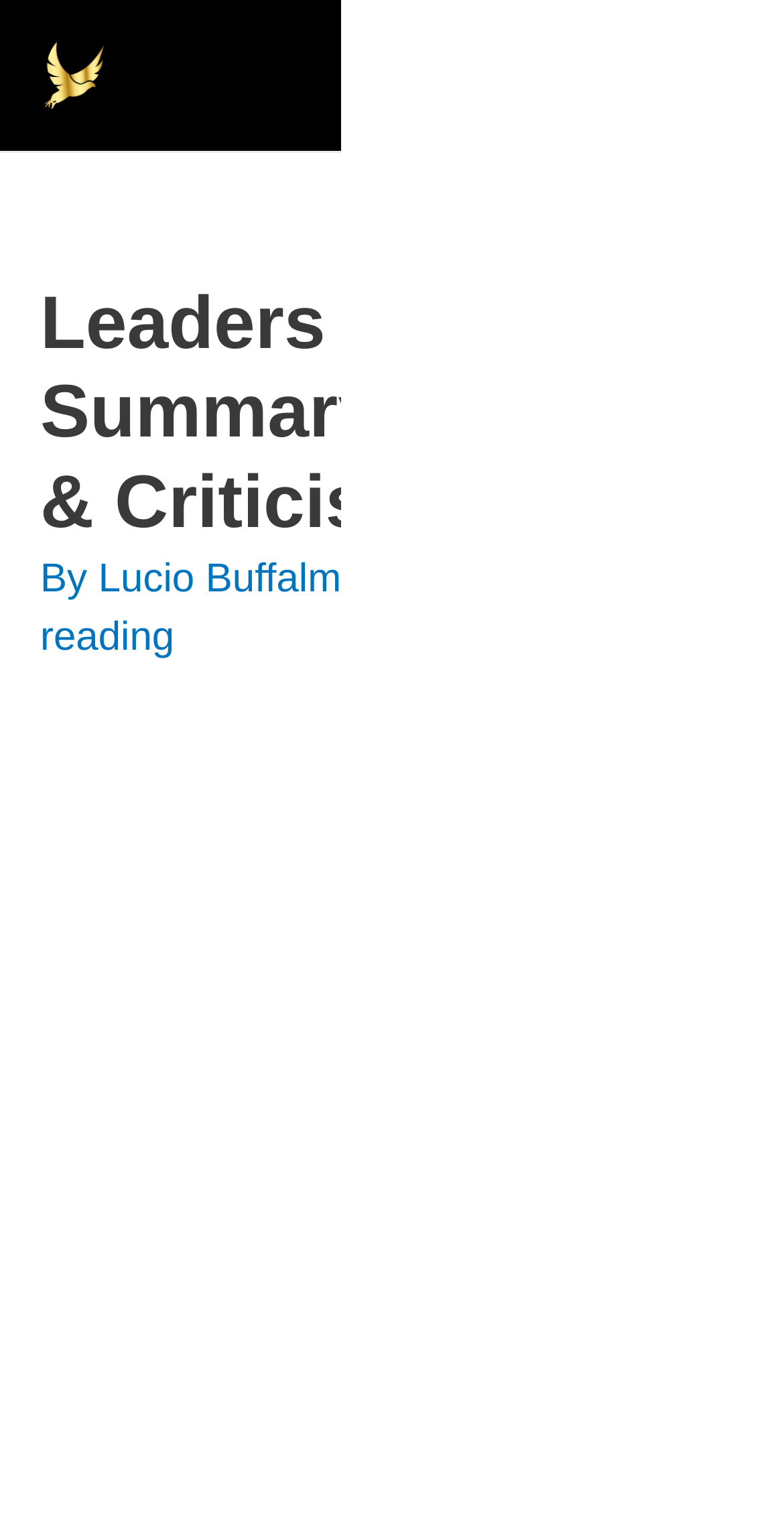Locate the UI element described by Final Drive Travel Motor and provide its bounding box coordinates. Use the format (top-left x, top-left y, bottom-right x, bottom-right y) with all values as floating point numbers between 0 and 1.

None